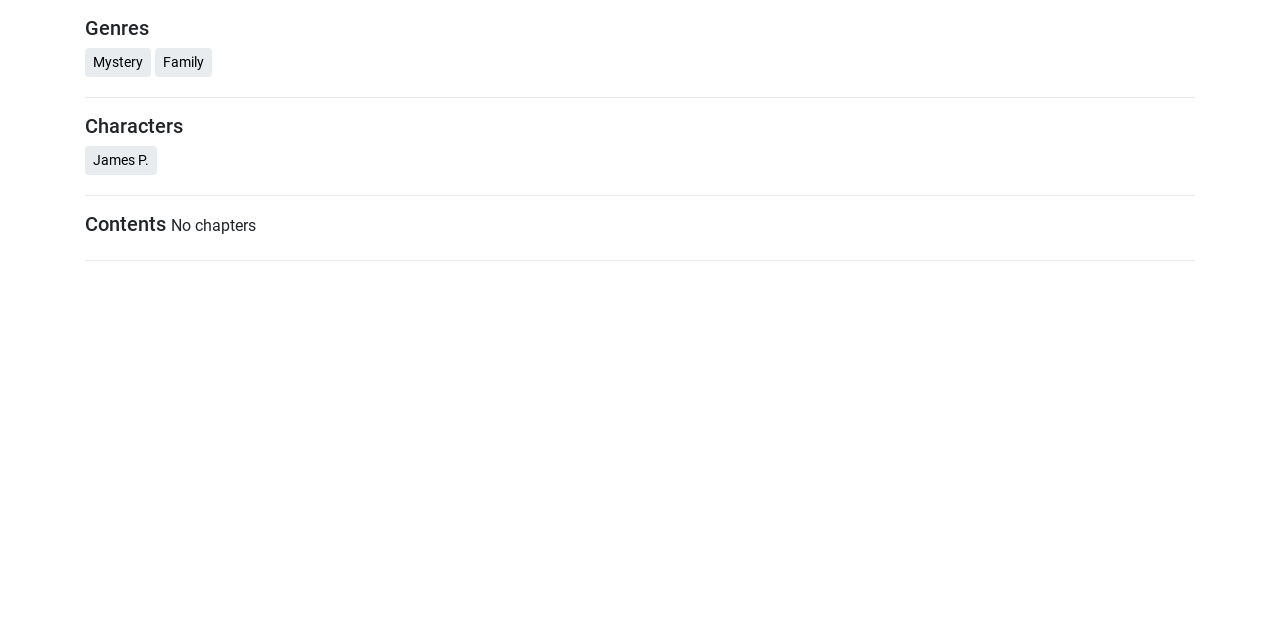Identify and provide the bounding box coordinates of the UI element described: "Family". The coordinates should be formatted as [left, top, right, bottom], with each number being a float between 0 and 1.

[0.127, 0.084, 0.159, 0.109]